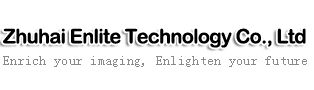Give a succinct answer to this question in a single word or phrase: 
What industry does the company operate in?

High-tech industry